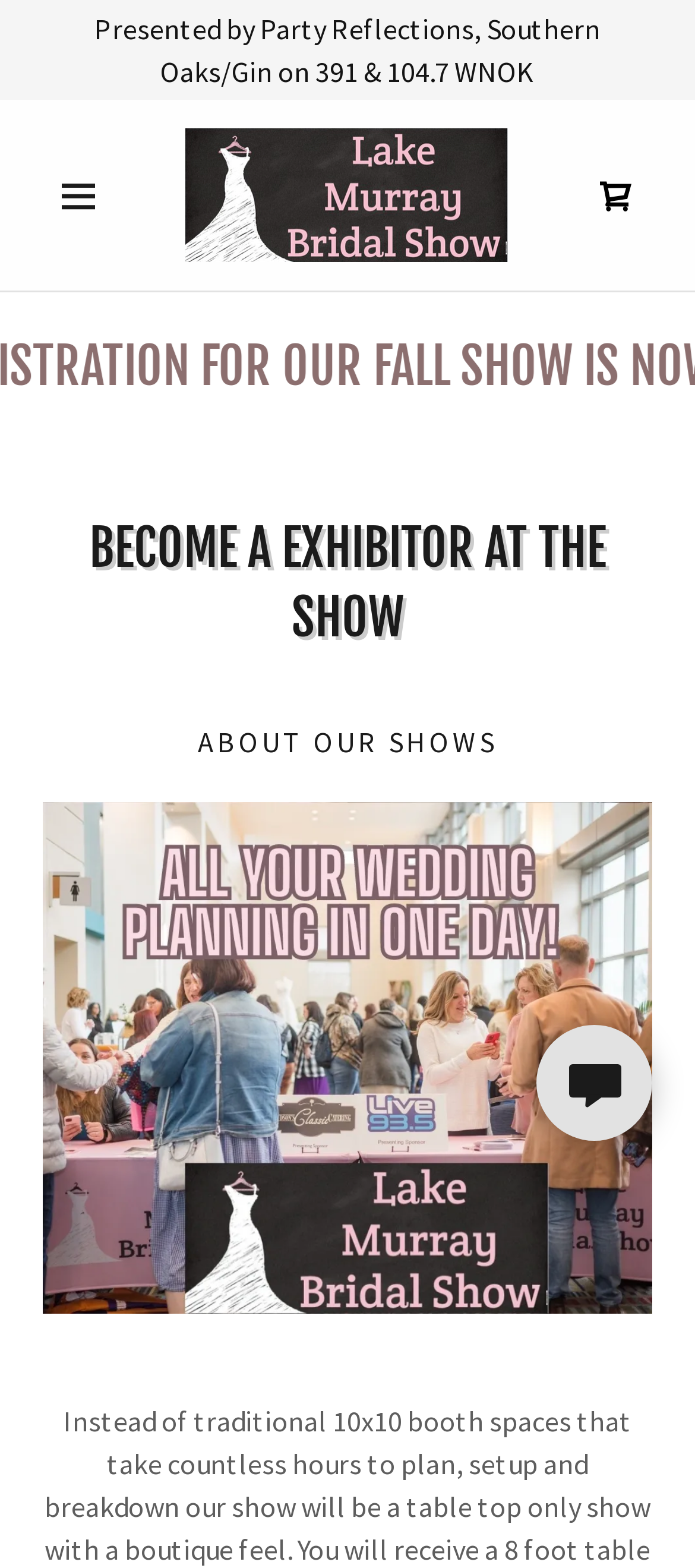Please find the bounding box coordinates (top-left x, top-left y, bottom-right x, bottom-right y) in the screenshot for the UI element described as follows: aria-label="Shopping Cart Icon"

[0.836, 0.102, 0.938, 0.147]